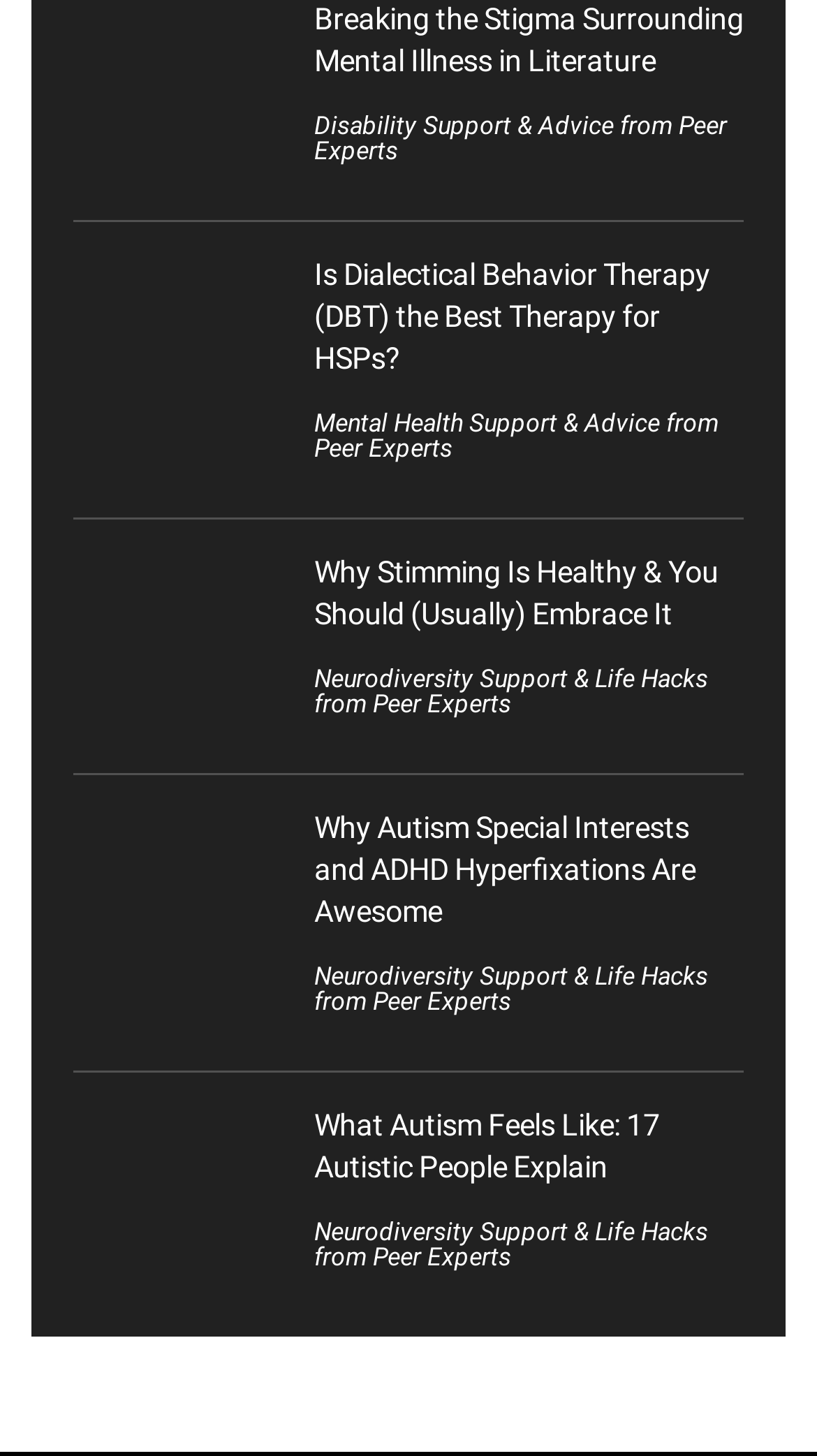What is the purpose of the links on the webpage?
Using the image as a reference, answer with just one word or a short phrase.

To provide support and advice